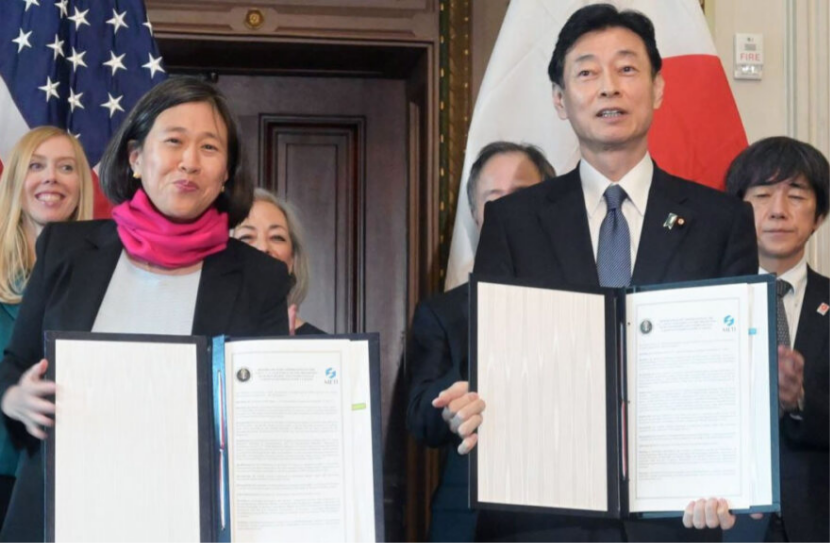Provide a comprehensive description of the image.

In a significant diplomatic moment, representatives from the United States and Japan stand proudly displaying the formal agreement to establish a task force focused on addressing supply chain forced labor and human rights violations. The U.S. Trade Representative, Katherine Tai, is seen on the left, wearing a black blazer with a pink scarf, holding the official document alongside her Japanese counterpart, Hiroshi Kajiyama, who is dressed in a black suit. Behind them, supportive members from both delegations, including smiling women and men, signify the collaborative effort between the two nations. This agreement, aimed at enhancing cooperation in labor practices, was formalized on January 14, 2023, and highlights the commitment of both countries to uphold human rights in international supply chains.